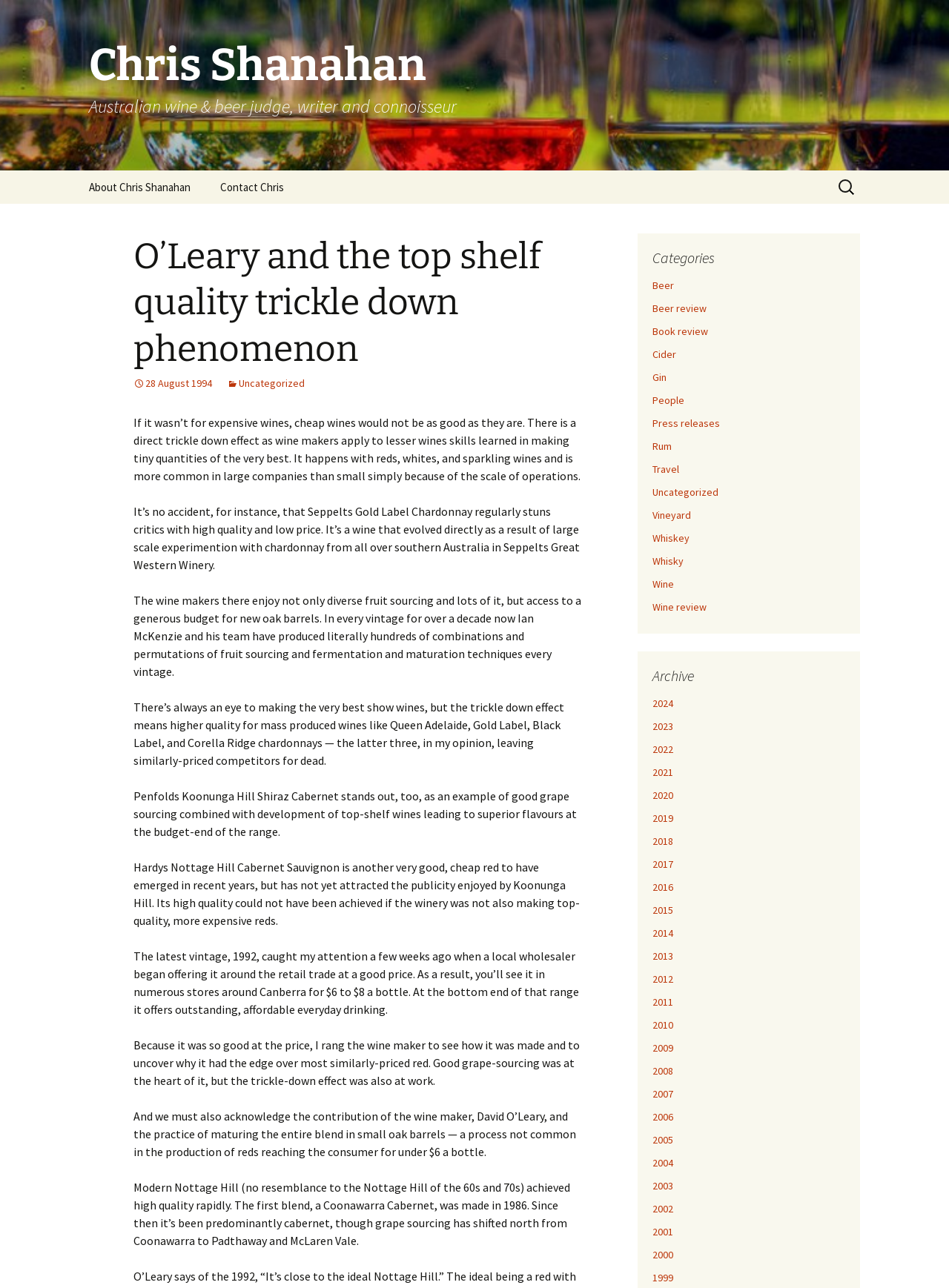Elaborate on the webpage's design and content in a detailed caption.

This webpage is about wine, specifically discussing the concept of "trickle-down" quality in winemaking. The page is divided into several sections. At the top, there is a header with the title "Chris Shanahan: O'Leary and the top shelf quality trickle down phenomenon" and a link to the author's profile. Below this, there is a navigation menu with links to various categories, such as "About Chris Shanahan", "Contact Chris", and a search bar.

The main content of the page is a long article discussing how large wineries that produce high-end wines also tend to produce high-quality commercial wines. The article cites examples from wineries such as Seppelts and Hardys, and explains how the expertise and resources used to create premium wines trickle down to benefit the production of more affordable wines.

The article is divided into several paragraphs, each discussing a different aspect of the trickle-down effect. There are no images on the page, but there are several links to other articles and categories scattered throughout the text.

On the right-hand side of the page, there is a sidebar with links to various categories, such as "Beer", "Wine", and "Travel", as well as an archive section with links to articles from previous years, dating back to 1999.